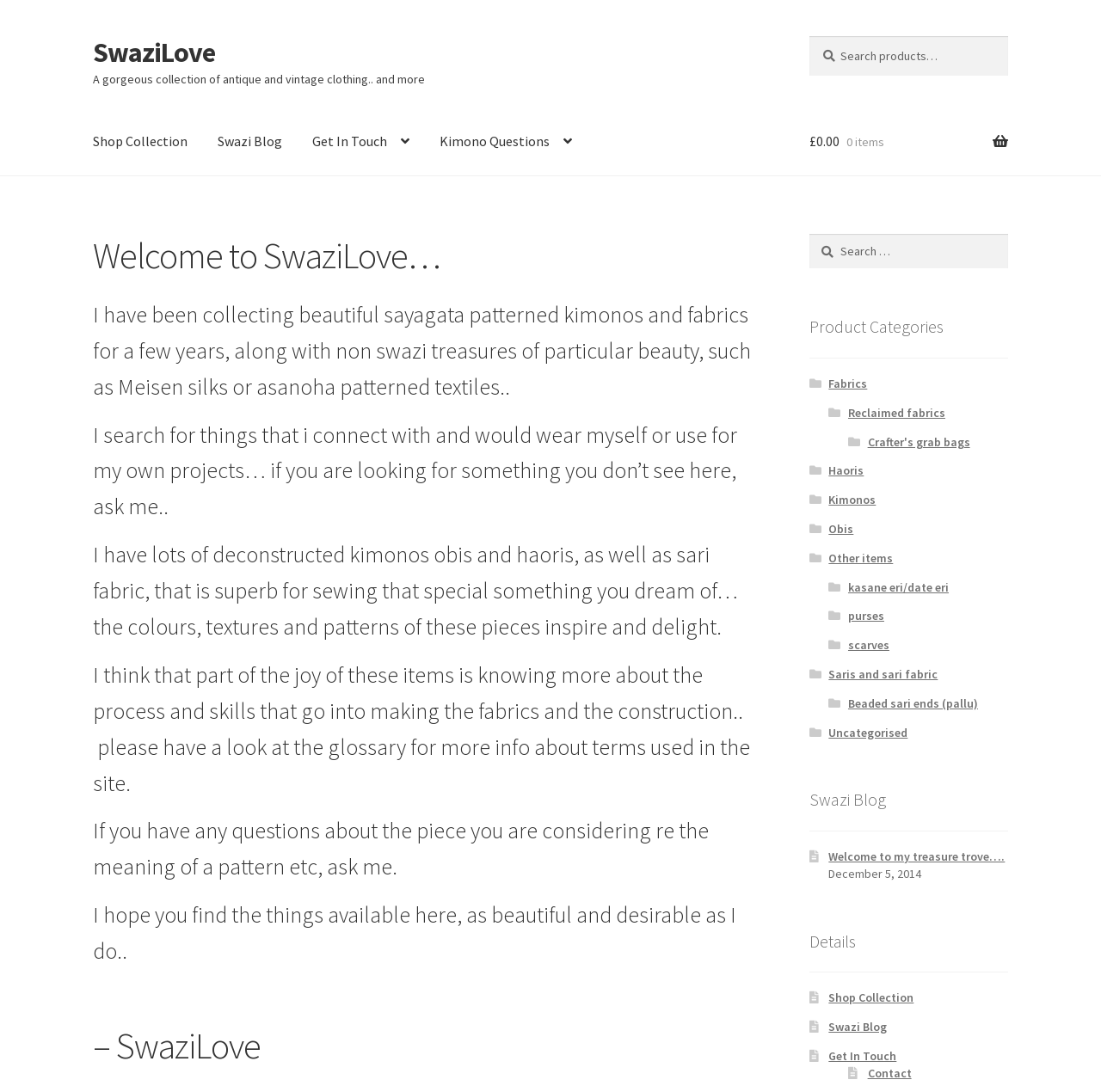Locate the bounding box for the described UI element: "Get In Touch". Ensure the coordinates are four float numbers between 0 and 1, formatted as [left, top, right, bottom].

[0.753, 0.96, 0.814, 0.974]